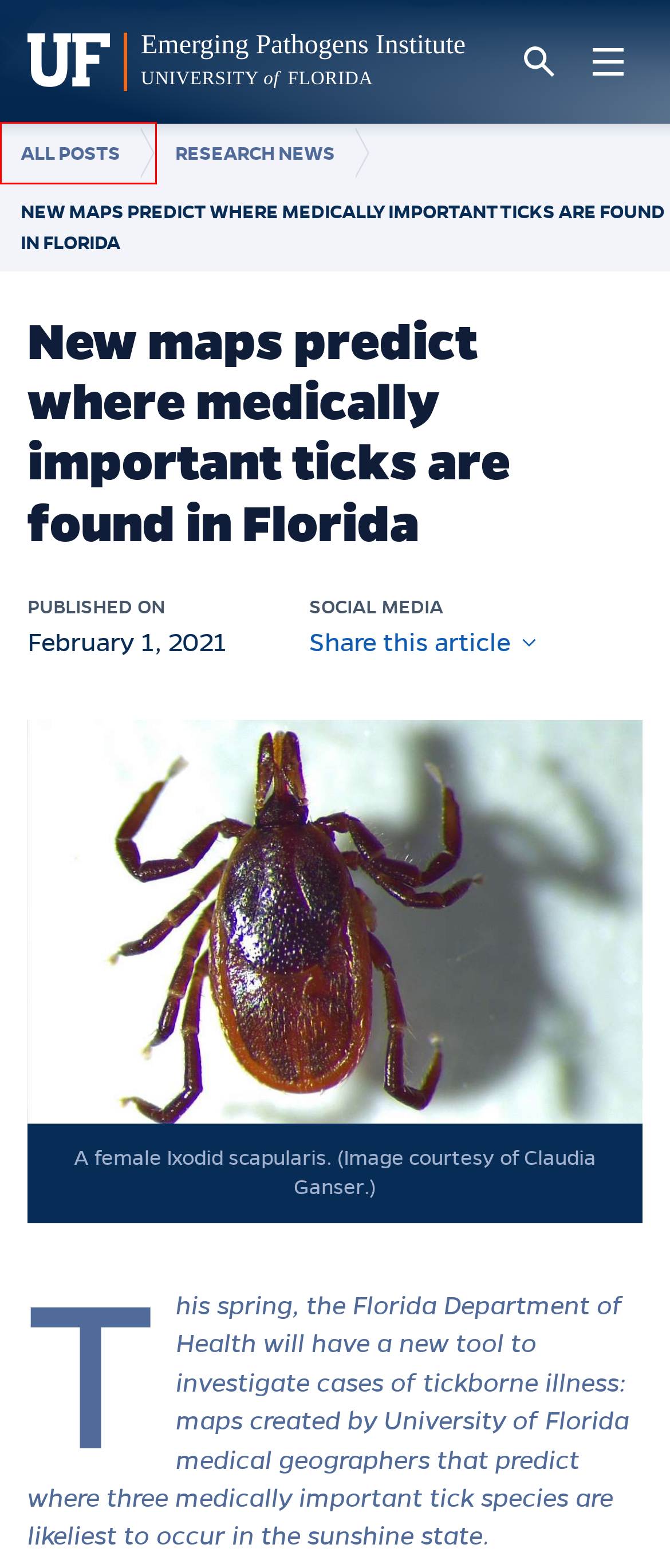Inspect the provided webpage screenshot, concentrating on the element within the red bounding box. Select the description that best represents the new webpage after you click the highlighted element. Here are the candidates:
A. Tickborne disease »  Emerging Pathogens Institute » University of Florida
B. Research News »  Emerging Pathogens Institute » University of Florida
C. Accessibility at UF
D. Emerging Pathogens Institute » University of Florida
E. VPN »  Web Services » UF Health » University of Florida
F. Recent News »  Emerging Pathogens Institute » University of Florida
G. Information Security – University of Florida
H. Contact the Webmaster »  Web Services » UF Health » University of Florida

D